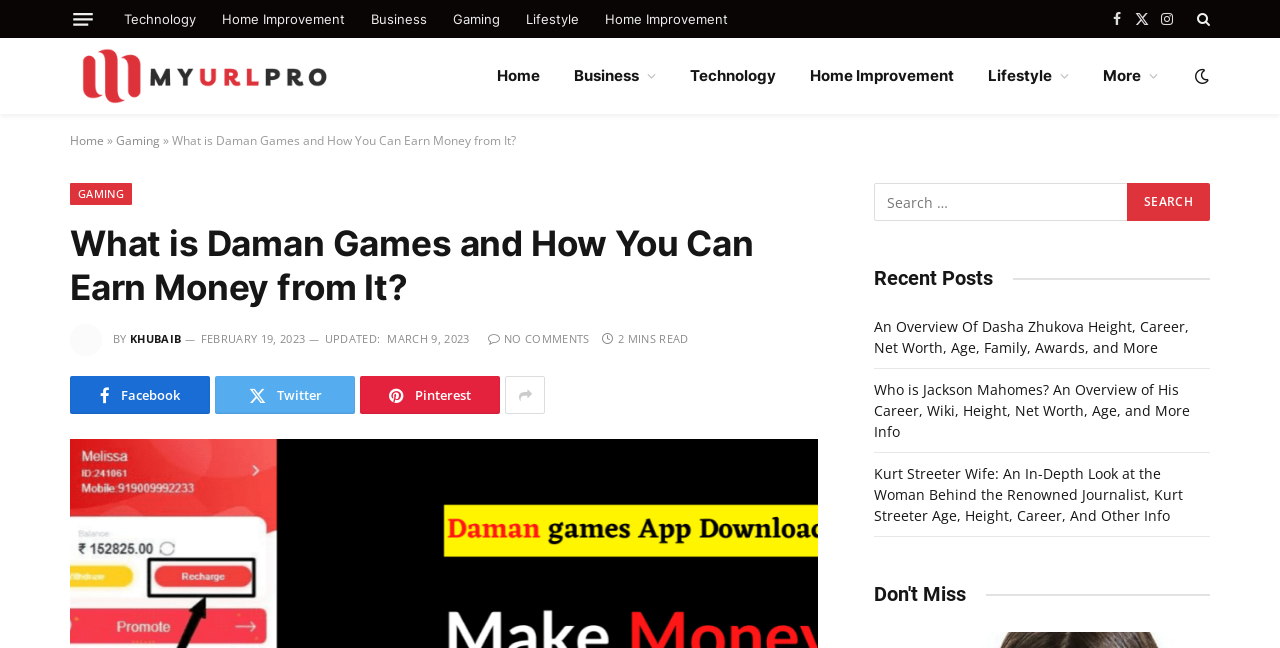Determine the bounding box for the UI element described here: "khubaib".

[0.102, 0.511, 0.142, 0.534]